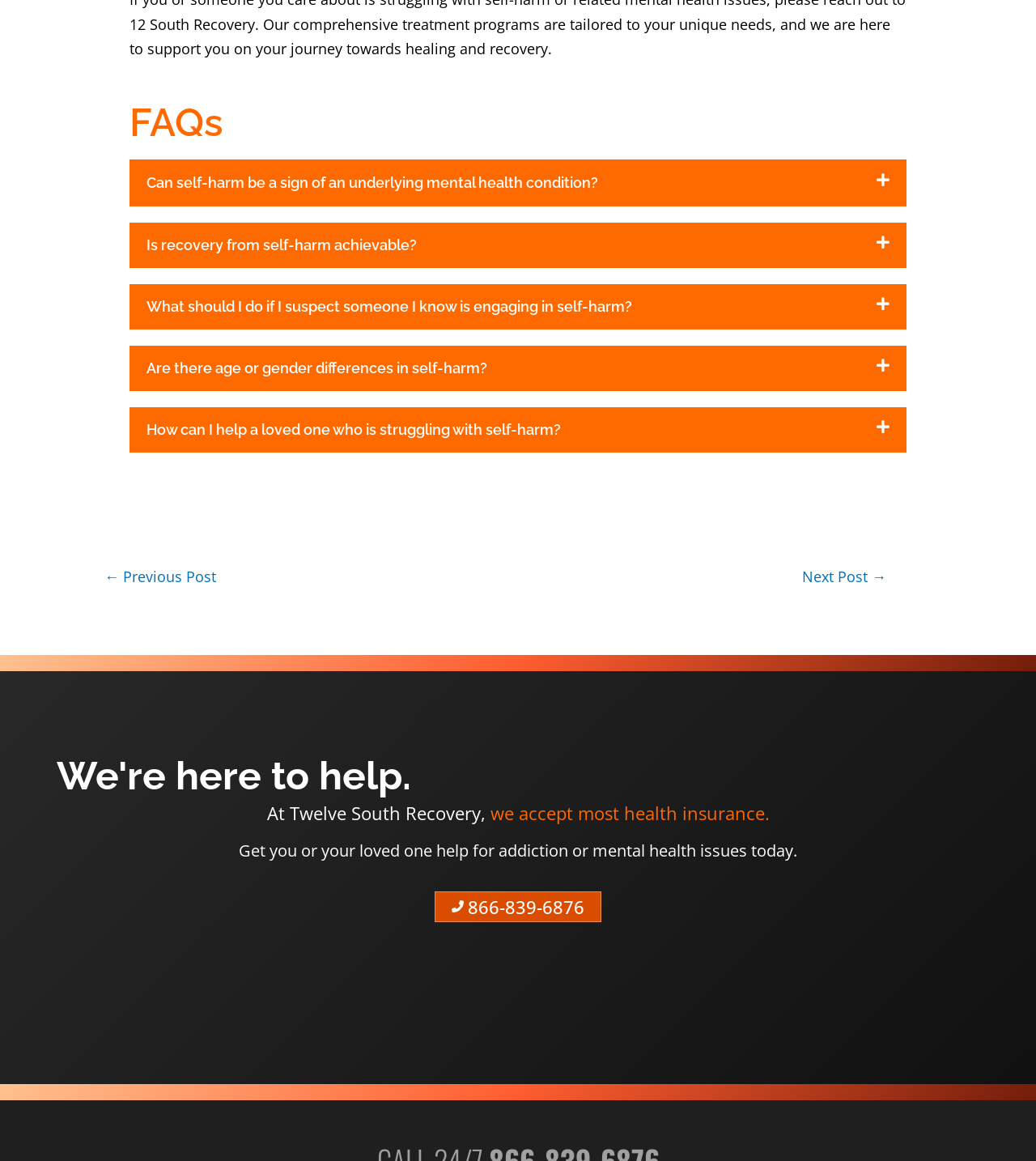Predict the bounding box coordinates of the area that should be clicked to accomplish the following instruction: "Click the '866-839-6876' phone number". The bounding box coordinates should consist of four float numbers between 0 and 1, i.e., [left, top, right, bottom].

[0.42, 0.767, 0.58, 0.794]